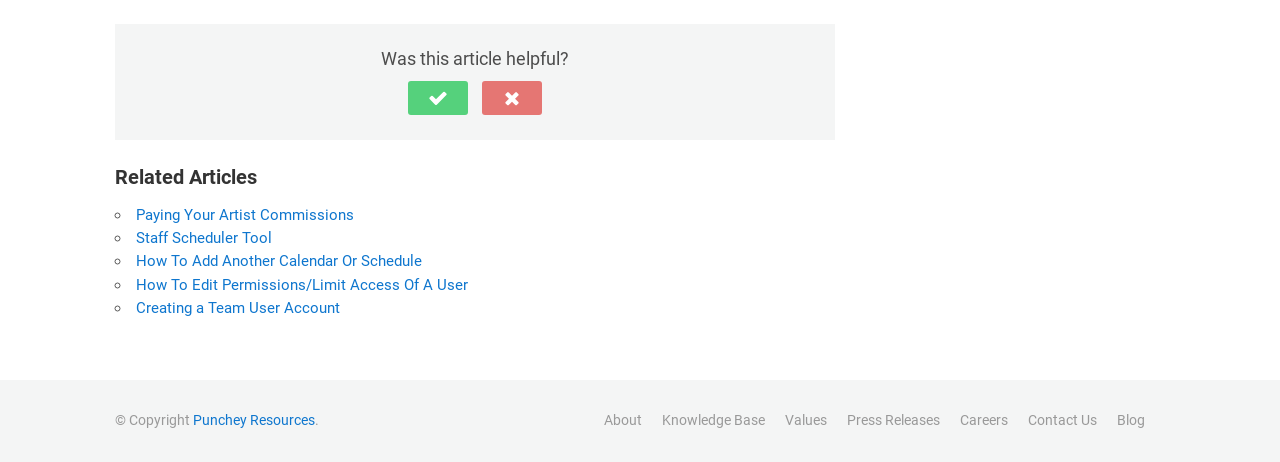Provide the bounding box coordinates of the HTML element described by the text: "Creating a Team User Account". The coordinates should be in the format [left, top, right, bottom] with values between 0 and 1.

[0.106, 0.647, 0.266, 0.686]